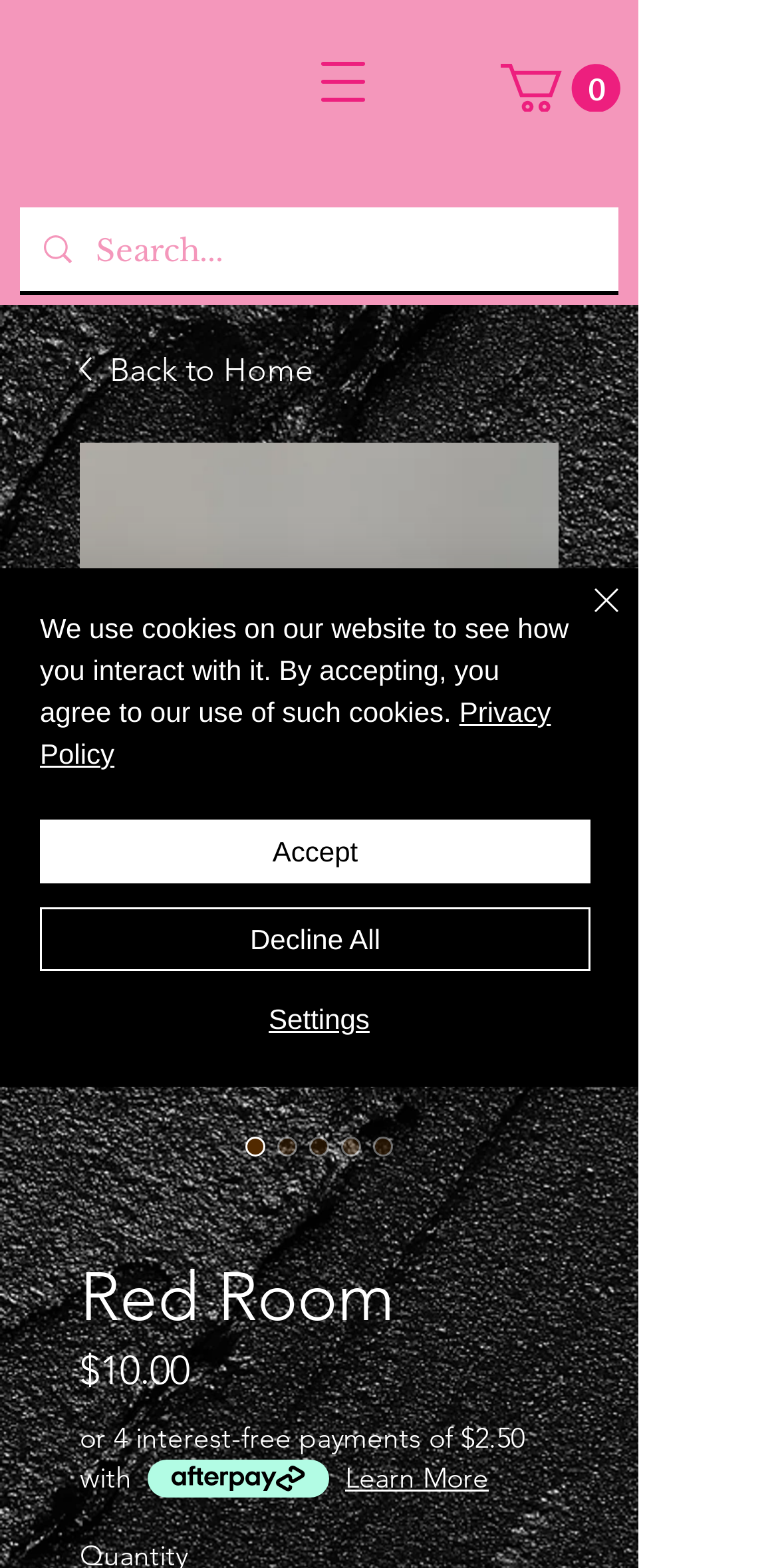What is the name of the product?
Give a single word or phrase as your answer by examining the image.

Red Room